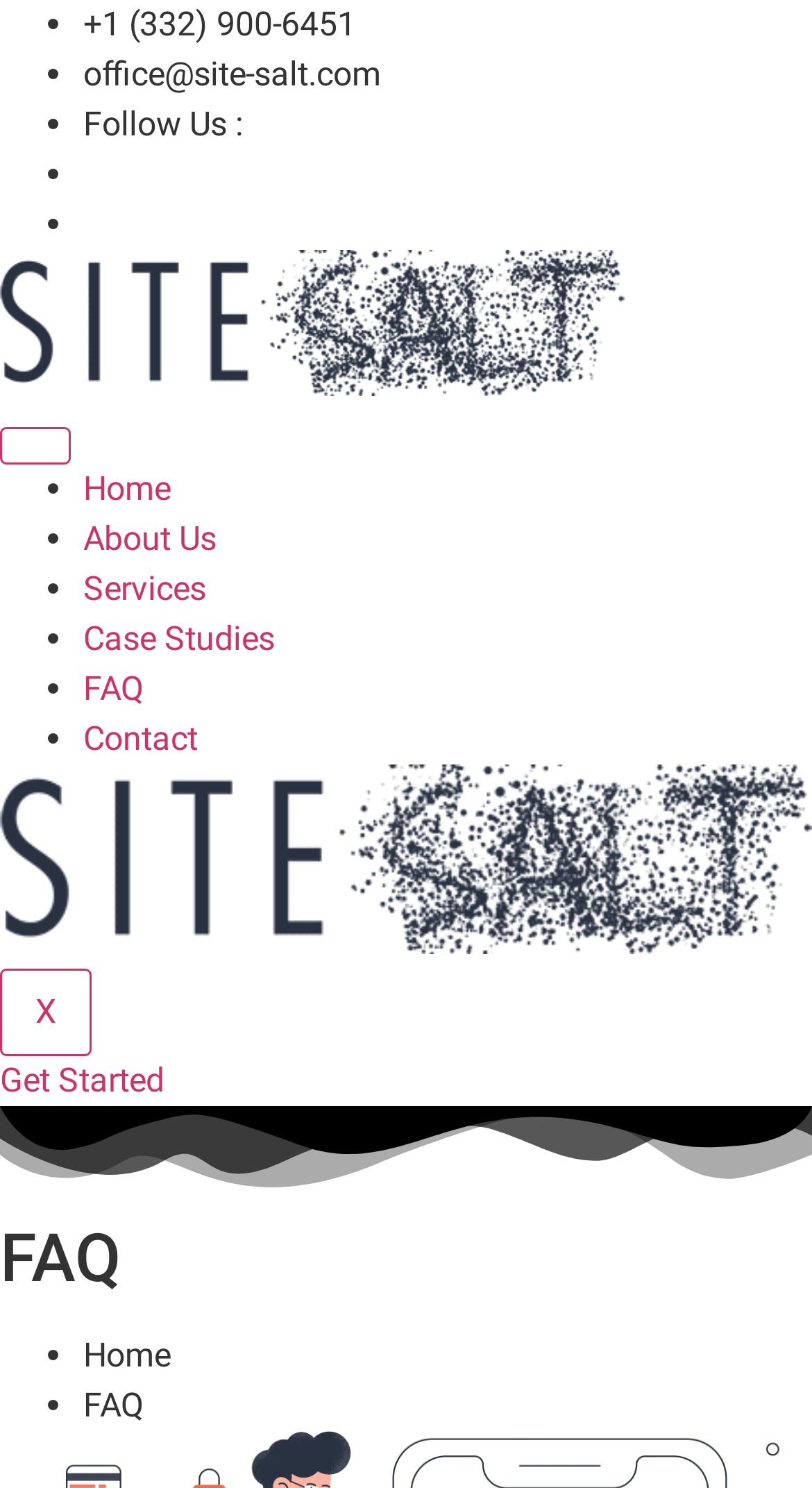Give a one-word or short phrase answer to the question: 
How many menu items are in the navigation bar?

6